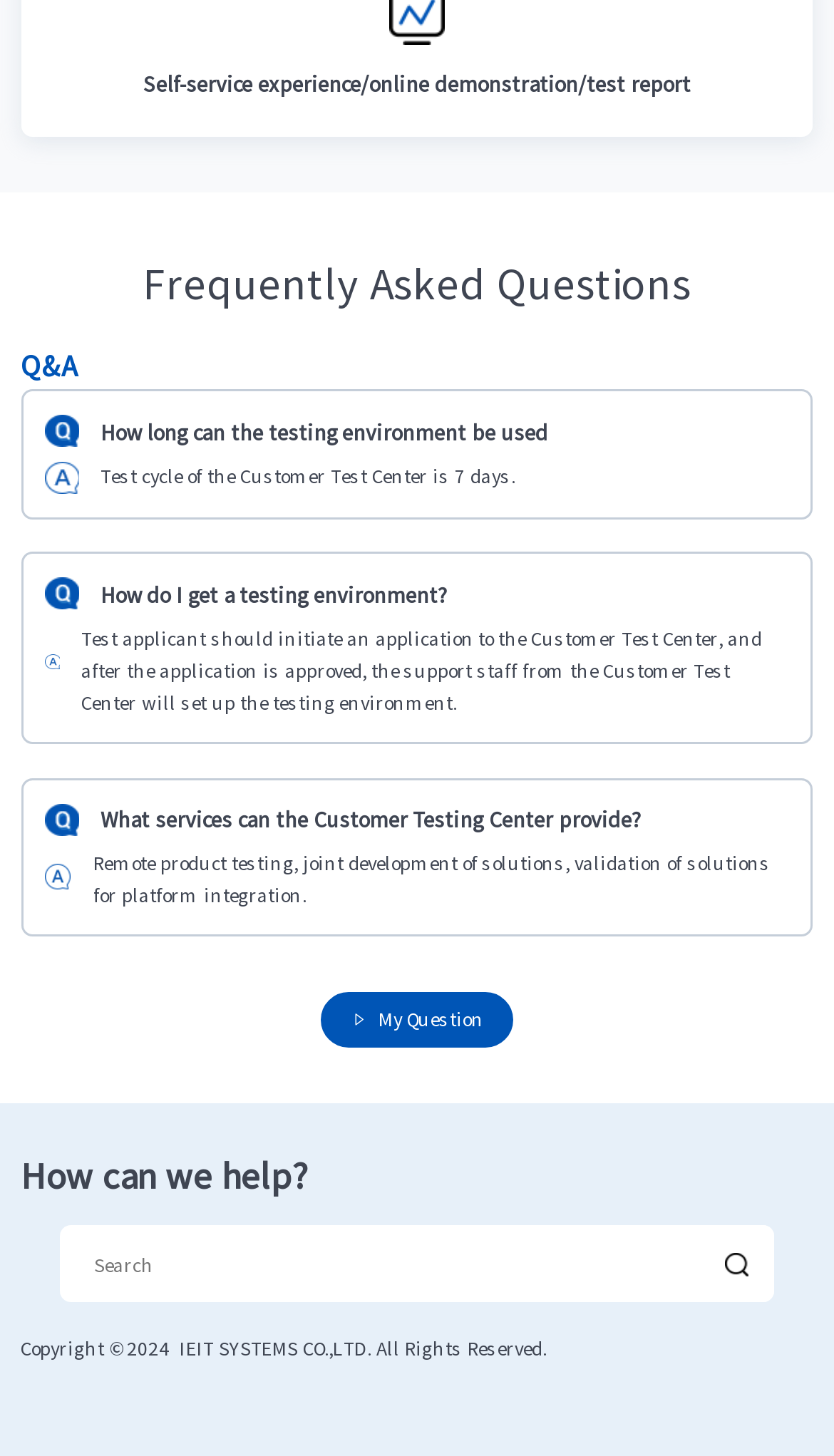How do I get a testing environment?
Look at the screenshot and give a one-word or phrase answer.

Initiate an application